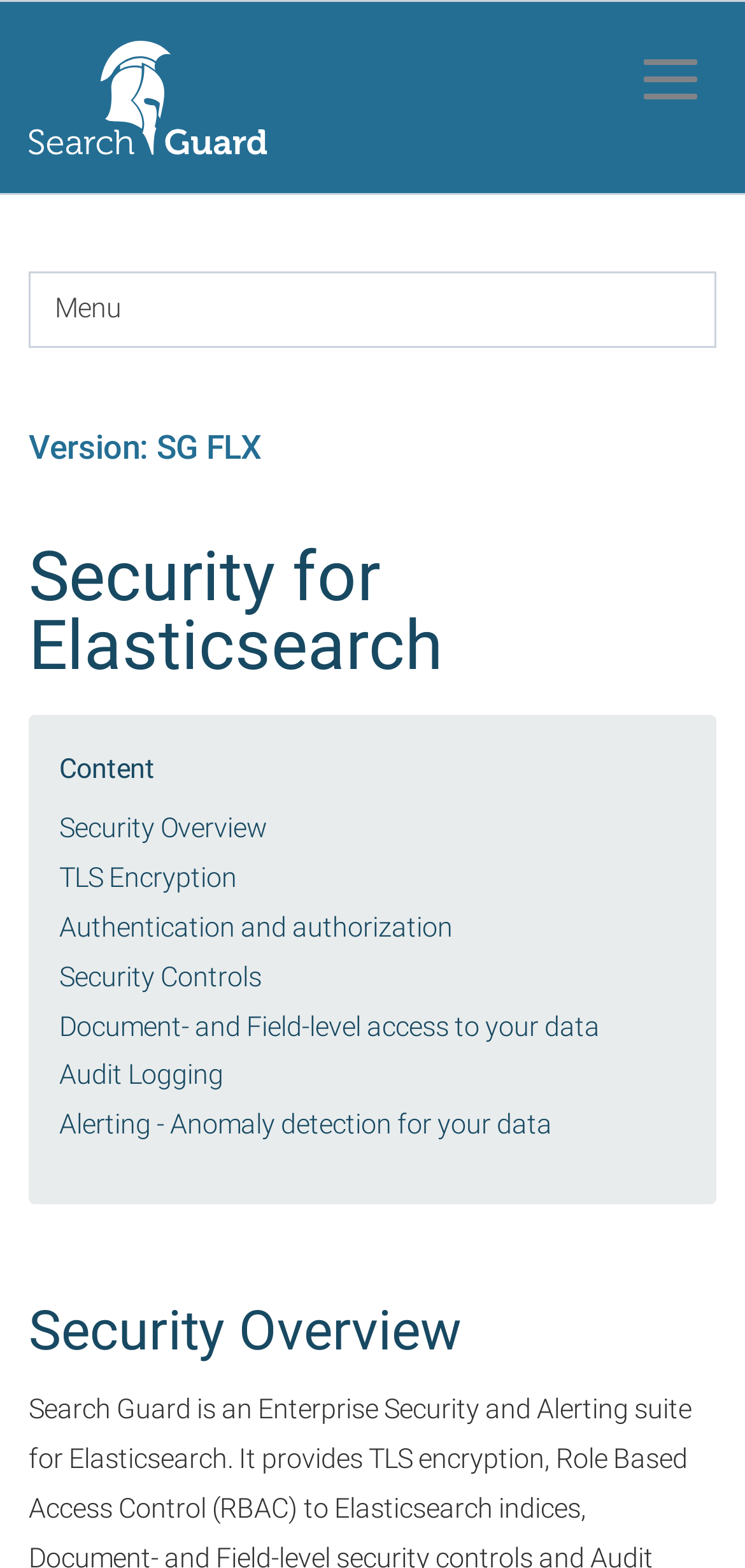How many links are there under Security Overview?
Based on the screenshot, answer the question with a single word or phrase.

7